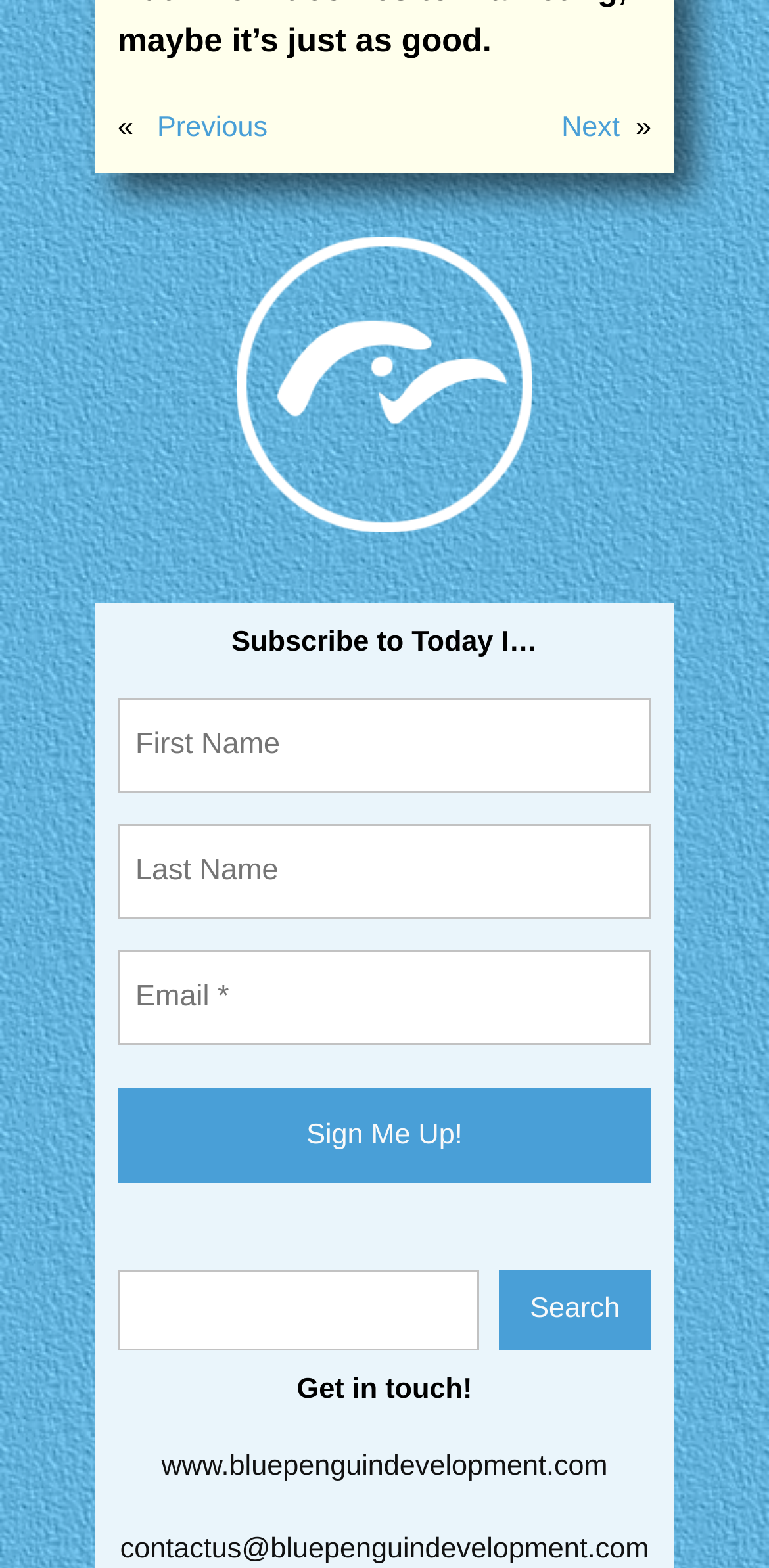Find the bounding box coordinates for the element that must be clicked to complete the instruction: "input Email address". The coordinates should be four float numbers between 0 and 1, indicated as [left, top, right, bottom].

[0.153, 0.606, 0.847, 0.667]